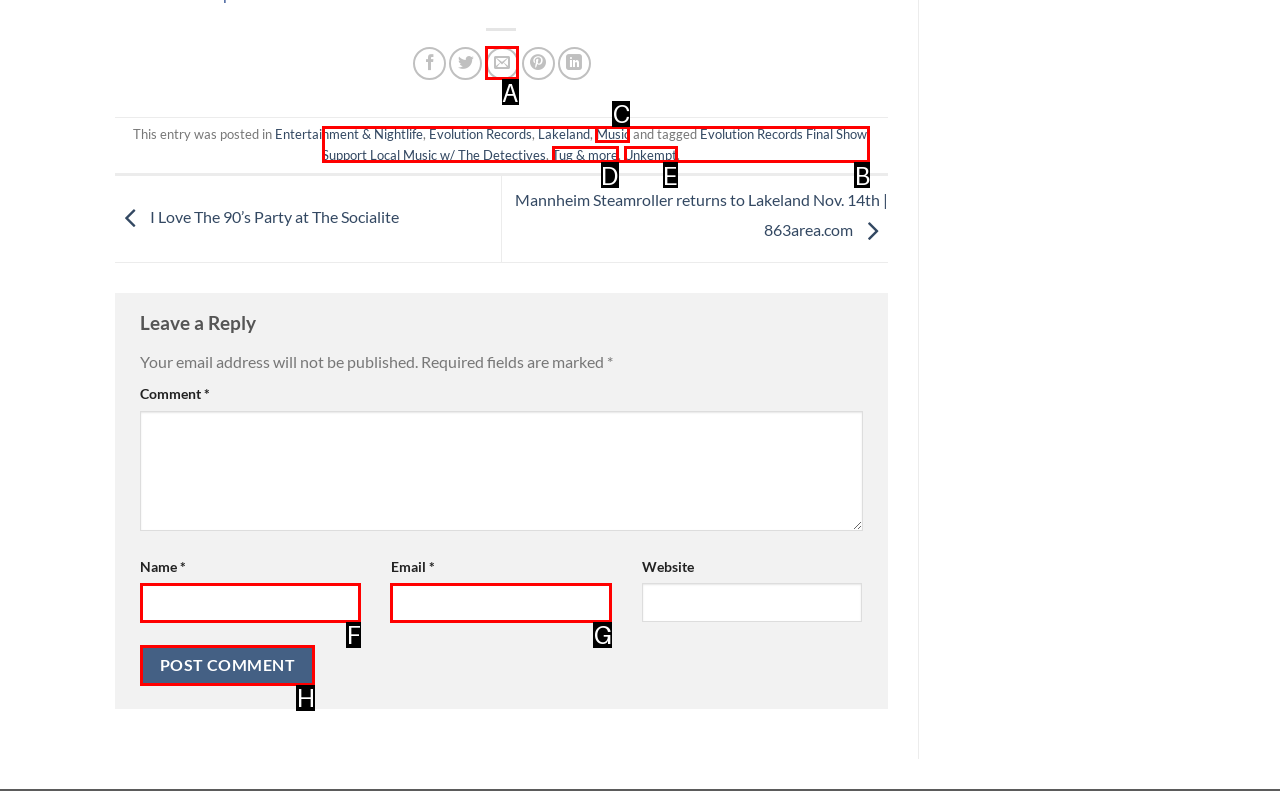Select the appropriate HTML element that needs to be clicked to finish the task: Email to a friend
Reply with the letter of the chosen option.

A